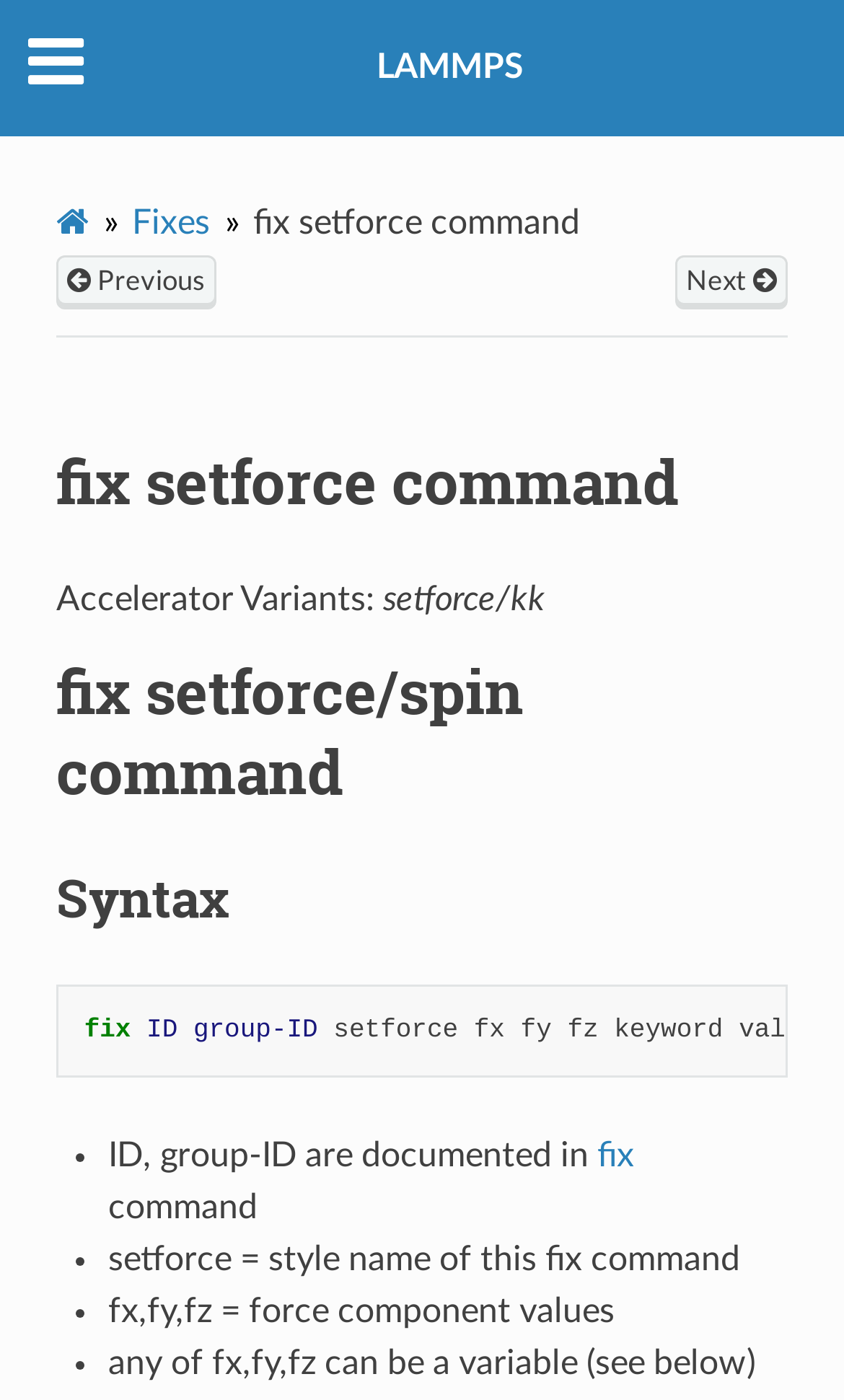Can any of the force component values be a variable?
Based on the image, please offer an in-depth response to the question.

According to the webpage, any of the force component values fx, fy, and fz can be a variable. This is mentioned in the description of the command where it is written as 'any of fx,fy,fz can be a variable (see below)'.